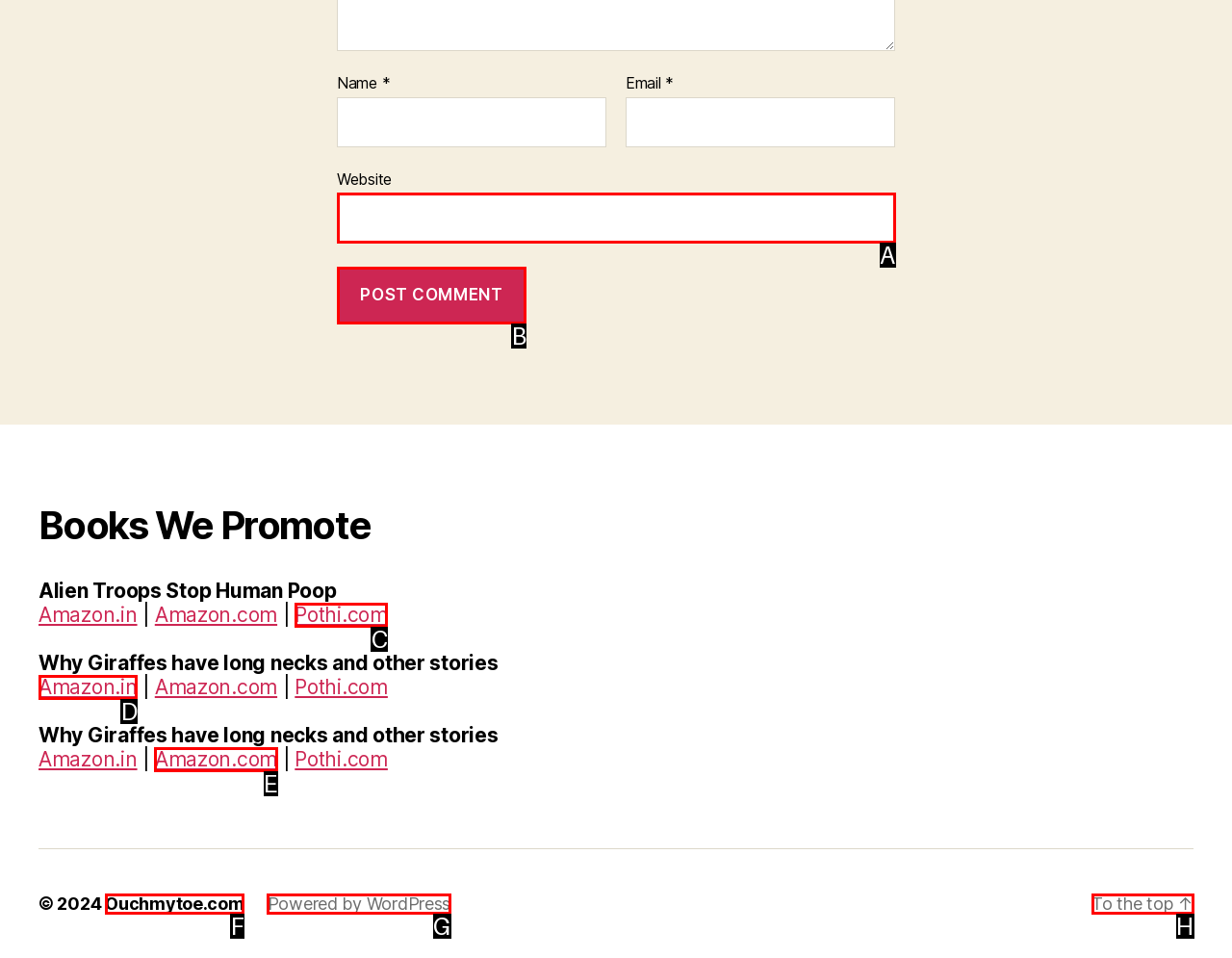Using the given description: Amazon.com, identify the HTML element that corresponds best. Answer with the letter of the correct option from the available choices.

E